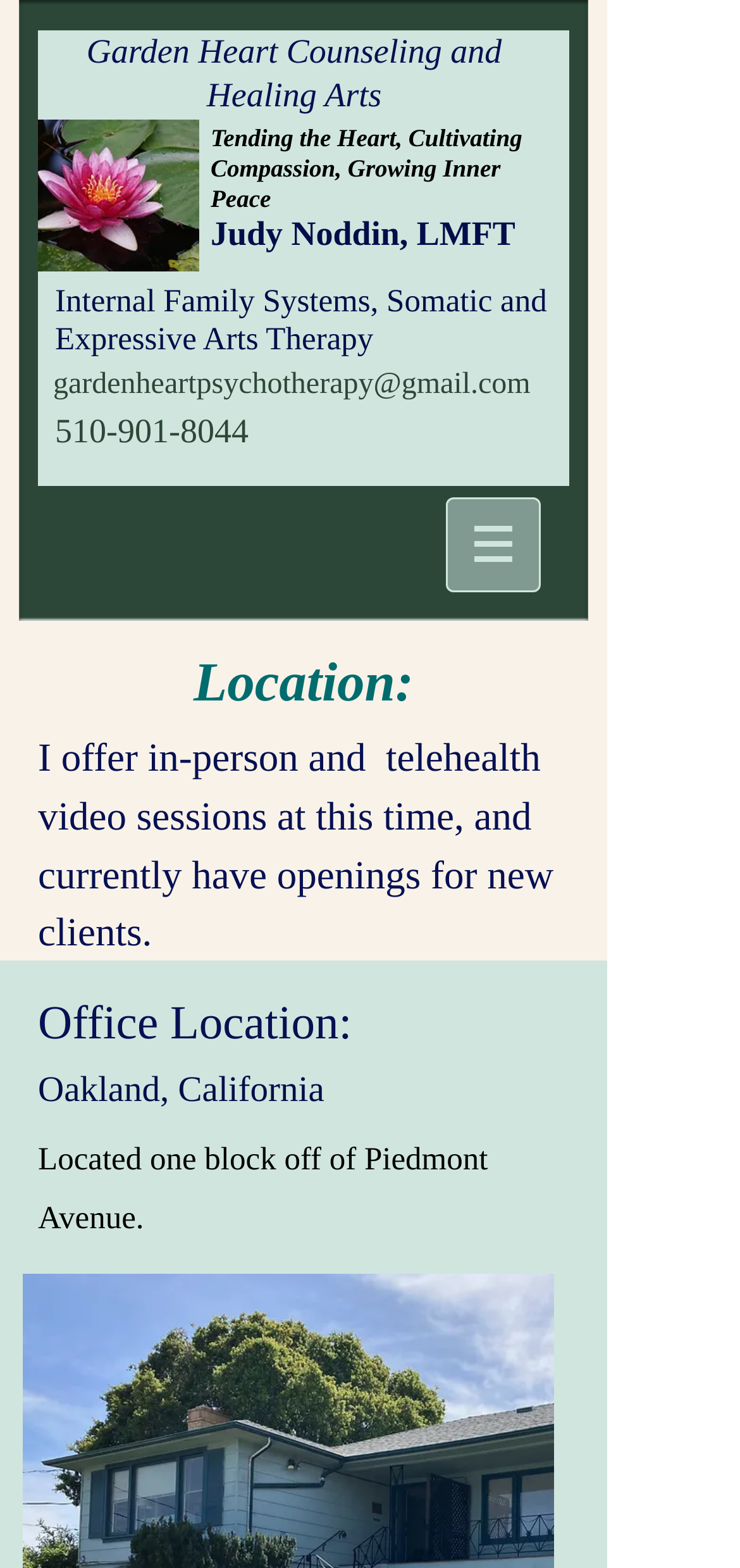Generate a thorough caption that explains the contents of the webpage.

The webpage appears to be a contact and location page for Garden Heart Counseling and Healing Arts. At the top, there is a heading with the organization's name, accompanied by a link with the same text. Below this, there is an image of water lilies, taking up about a quarter of the screen's width.

To the right of the image, there is a static text block with a poetic phrase about tending the heart and cultivating compassion. Below this, there are three headings in a row, introducing Judy Noddin, LMFT, and describing her therapy approaches.

Underneath these headings, there is a section with contact information, including an email address and phone number, both of which are clickable links. There is also a series of empty static text blocks, which may be used for formatting purposes.

On the right side of the screen, there is a navigation menu labeled "Site", which contains a button with a popup menu. The button is accompanied by a small image.

Further down the page, there is a section dedicated to the location, with a heading and a description of the services offered, including in-person and telehealth video sessions. Below this, there is a subheading for the office location, followed by the specific location in Oakland, California, and a brief description of the location's proximity to Piedmont Avenue.